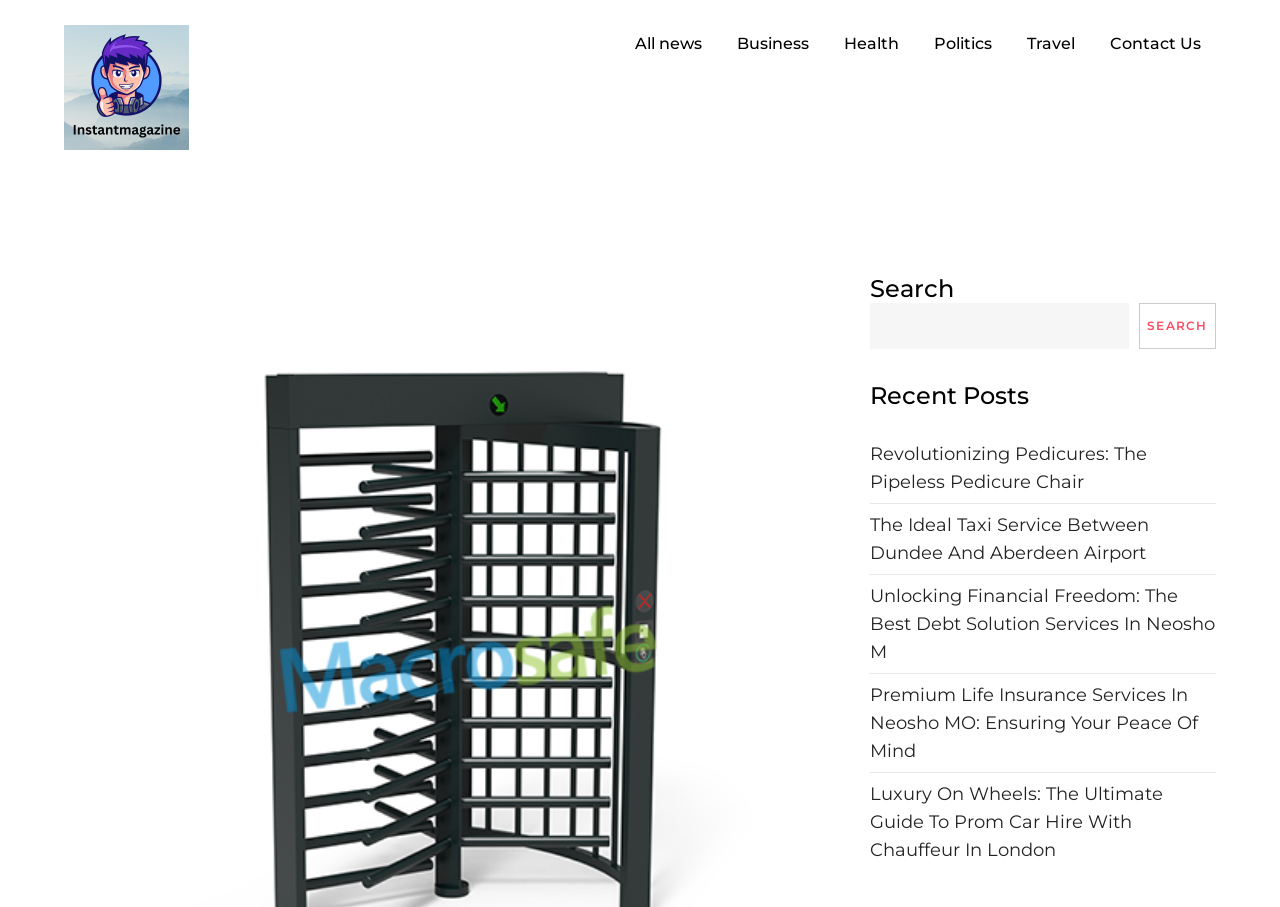Could you locate the bounding box coordinates for the section that should be clicked to accomplish this task: "View product details".

None